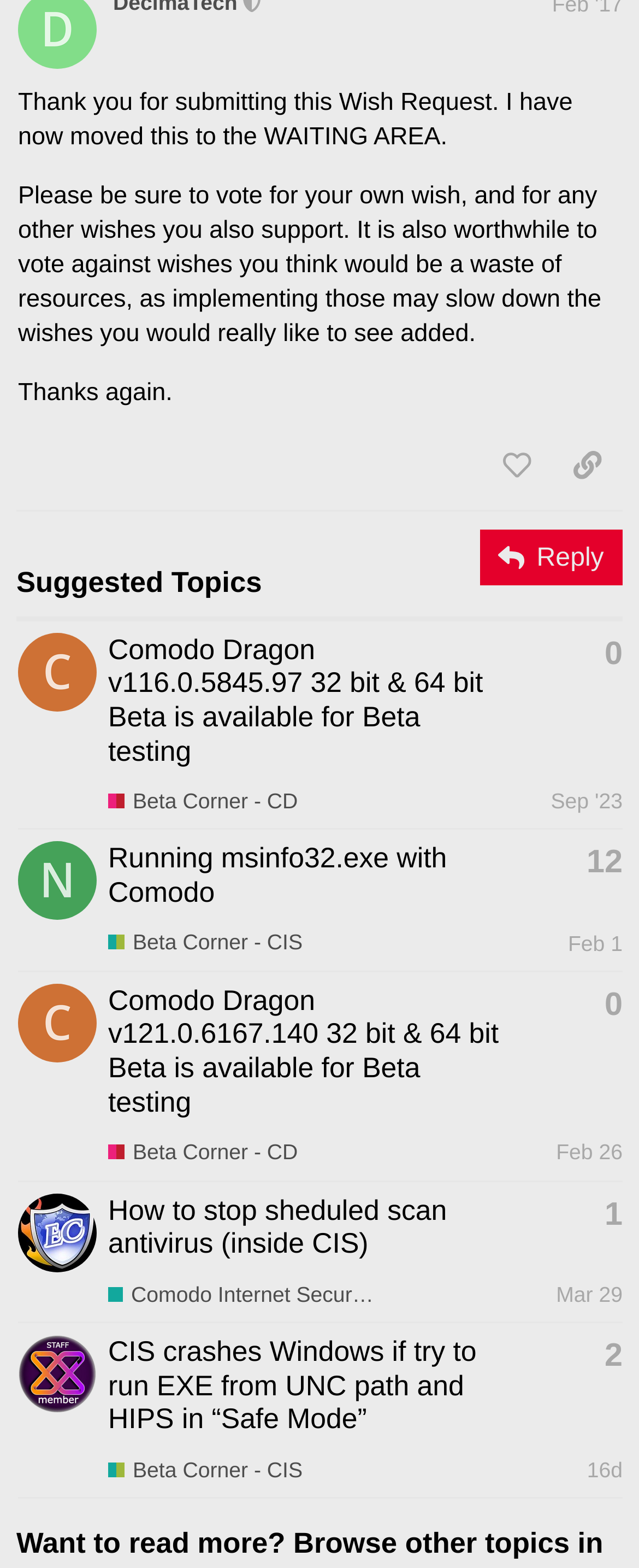Provide the bounding box coordinates of the HTML element this sentence describes: "title="like this post"". The bounding box coordinates consist of four float numbers between 0 and 1, i.e., [left, top, right, bottom].

[0.753, 0.277, 0.864, 0.317]